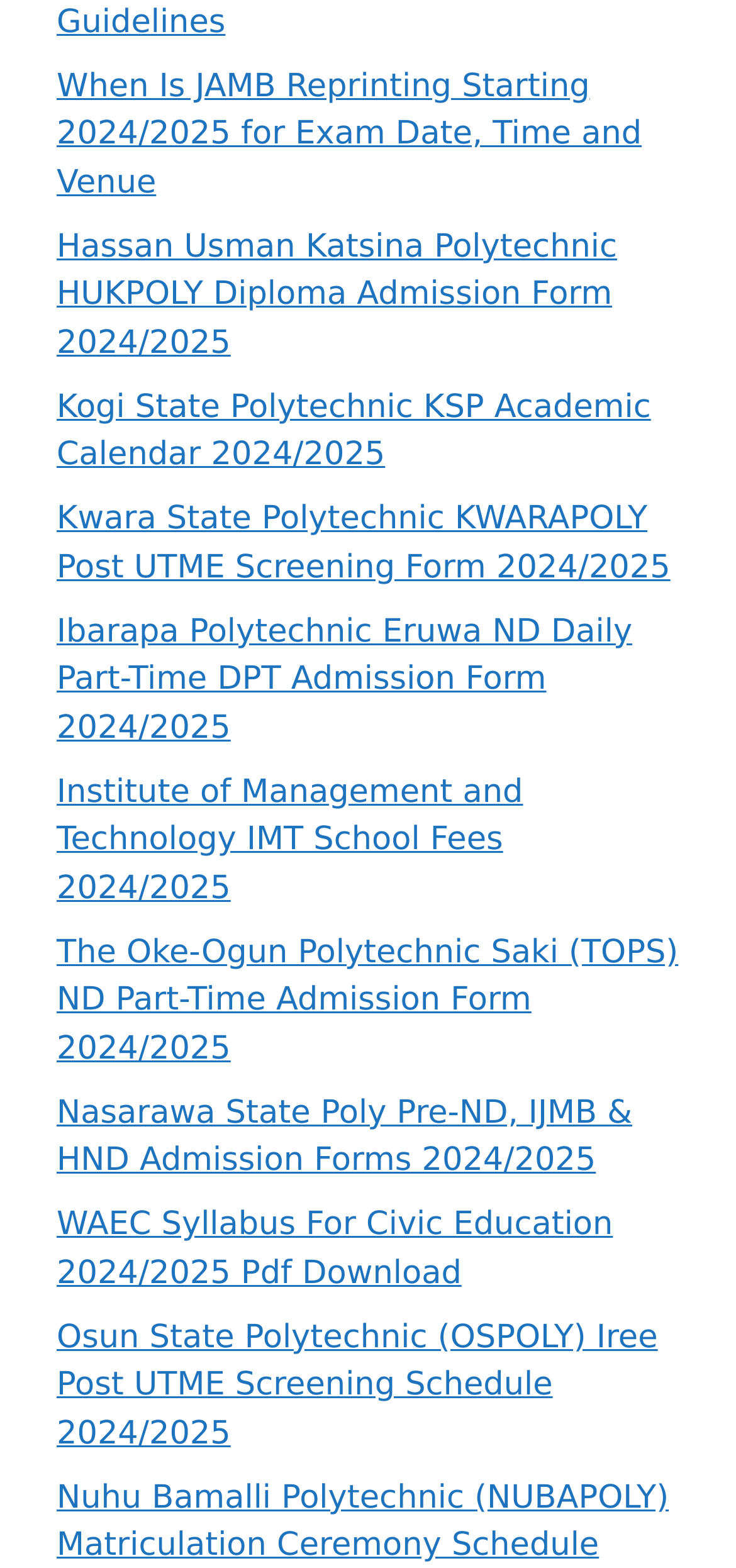Locate the bounding box coordinates of the segment that needs to be clicked to meet this instruction: "View JAMB reprinting information".

[0.077, 0.043, 0.872, 0.129]